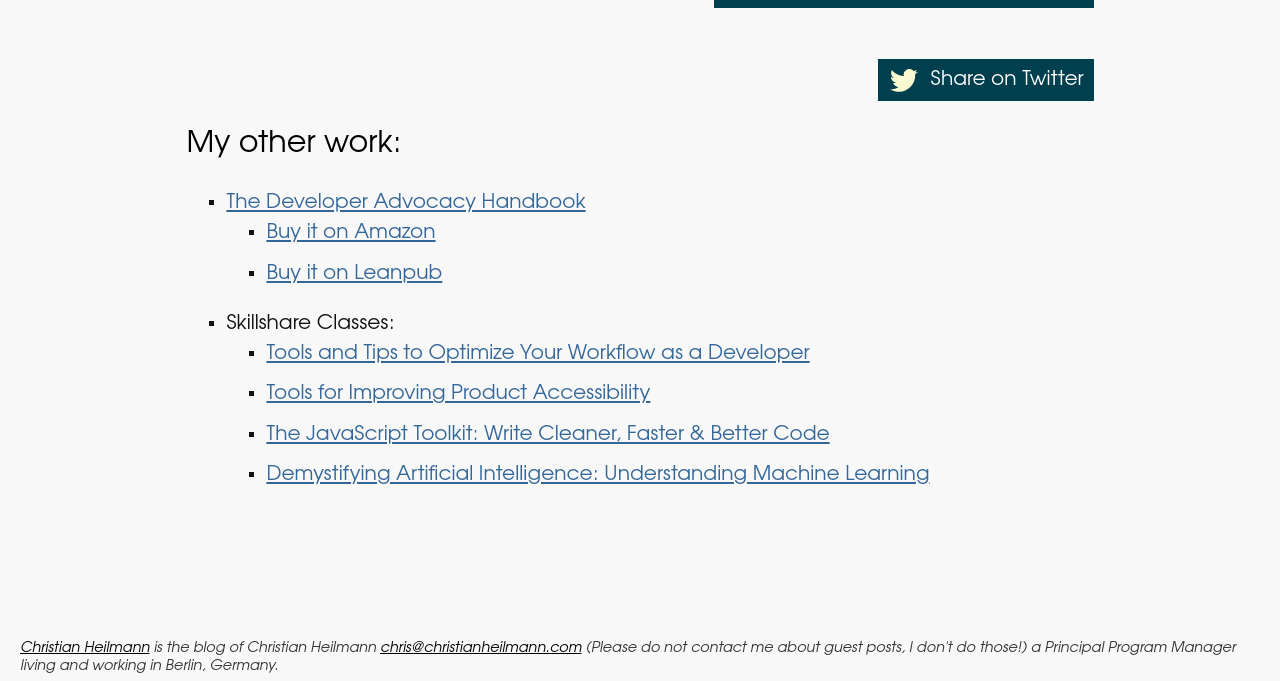Could you find the bounding box coordinates of the clickable area to complete this instruction: "Share on Twitter"?

[0.686, 0.087, 0.854, 0.149]